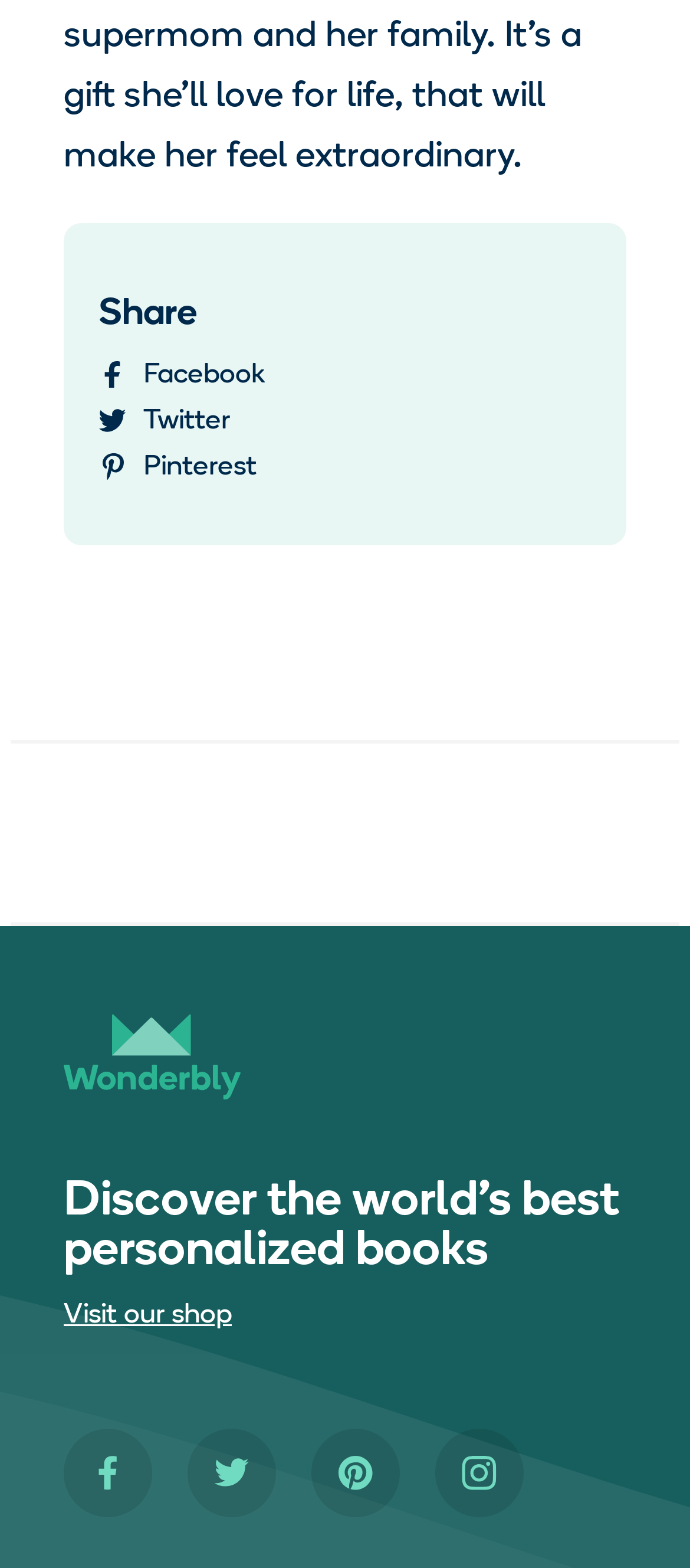Respond to the question below with a single word or phrase: What is the text of the link below the 'Wonderbly Blog' image?

Visit our shop